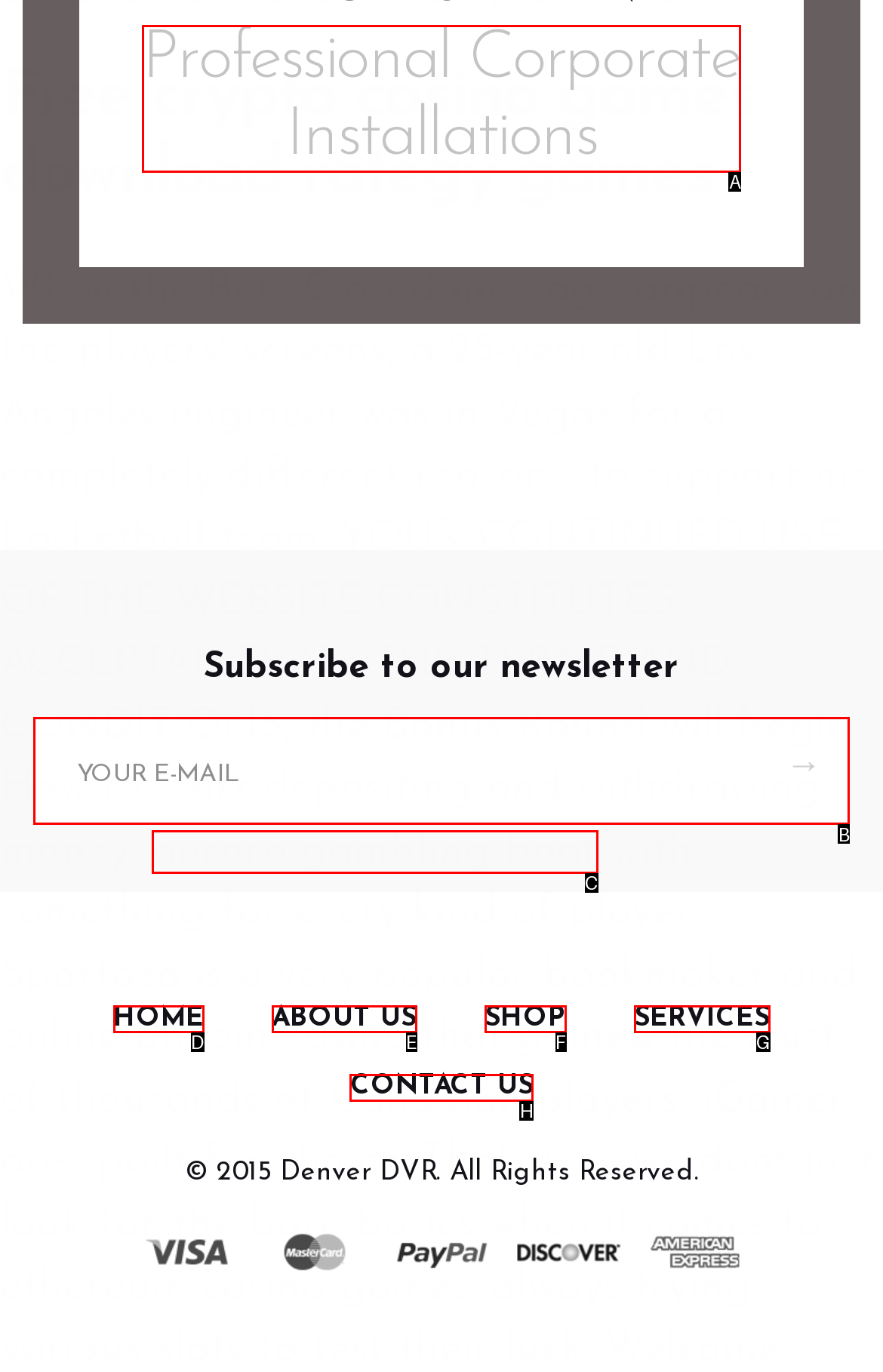Indicate which UI element needs to be clicked to fulfill the task: Enter your email
Answer with the letter of the chosen option from the available choices directly.

B